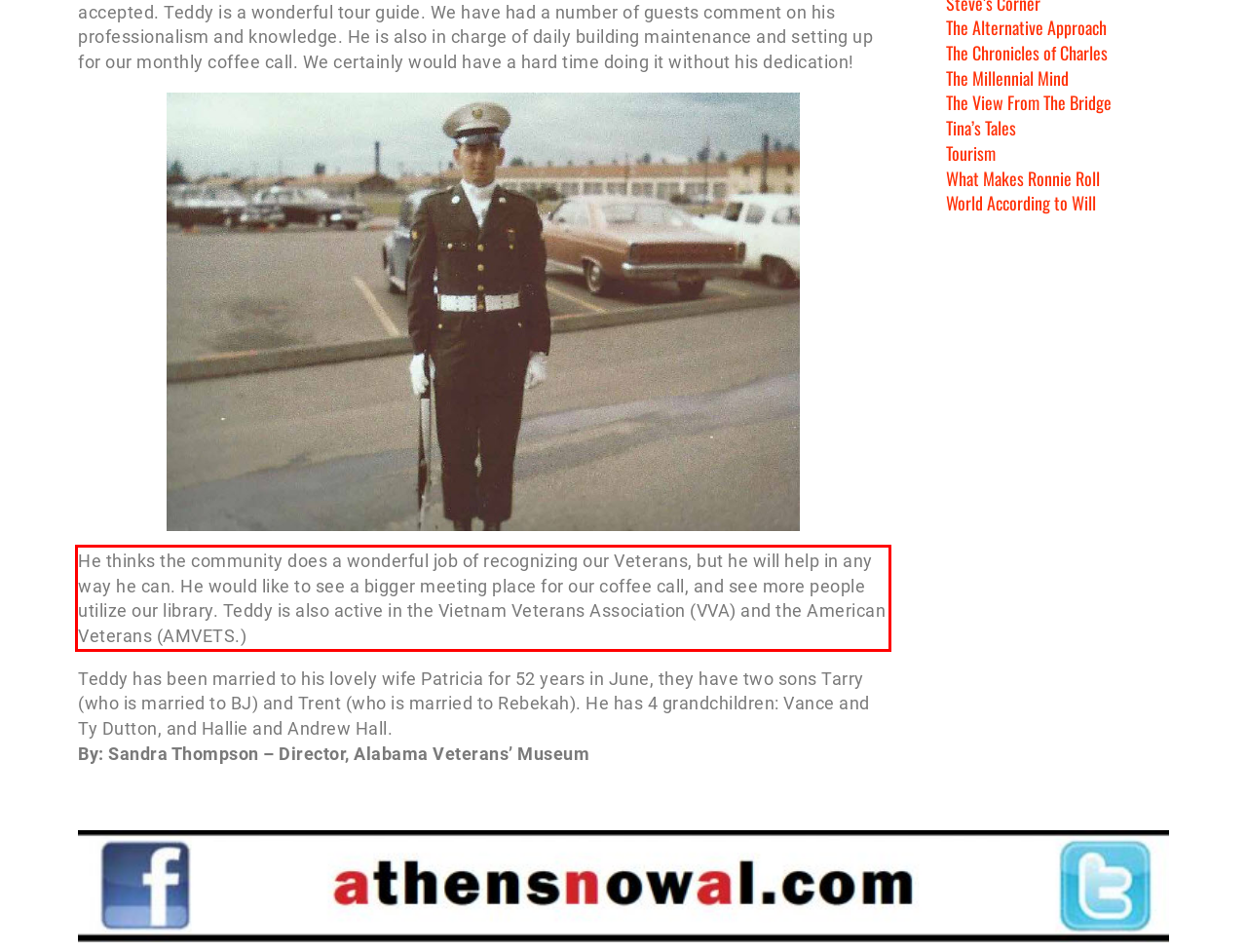There is a screenshot of a webpage with a red bounding box around a UI element. Please use OCR to extract the text within the red bounding box.

He thinks the community does a wonderful job of recognizing our Veterans, but he will help in any way he can. He would like to see a bigger meeting place for our coffee call, and see more people utilize our library. Teddy is also active in the Vietnam Veterans Association (VVA) and the American Veterans (AMVETS.)